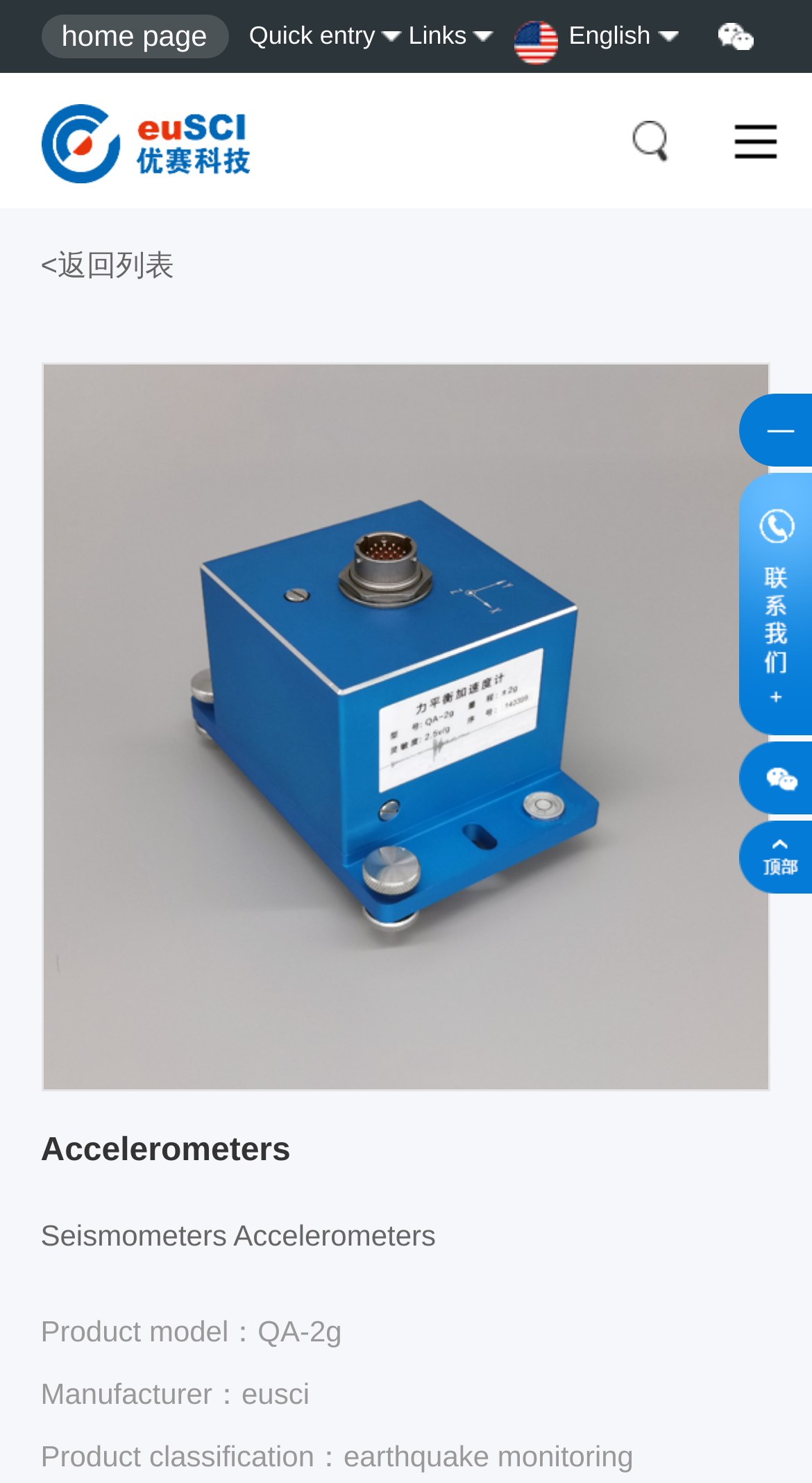Please answer the following question using a single word or phrase: 
What is the purpose of the product?

earthquake monitoring